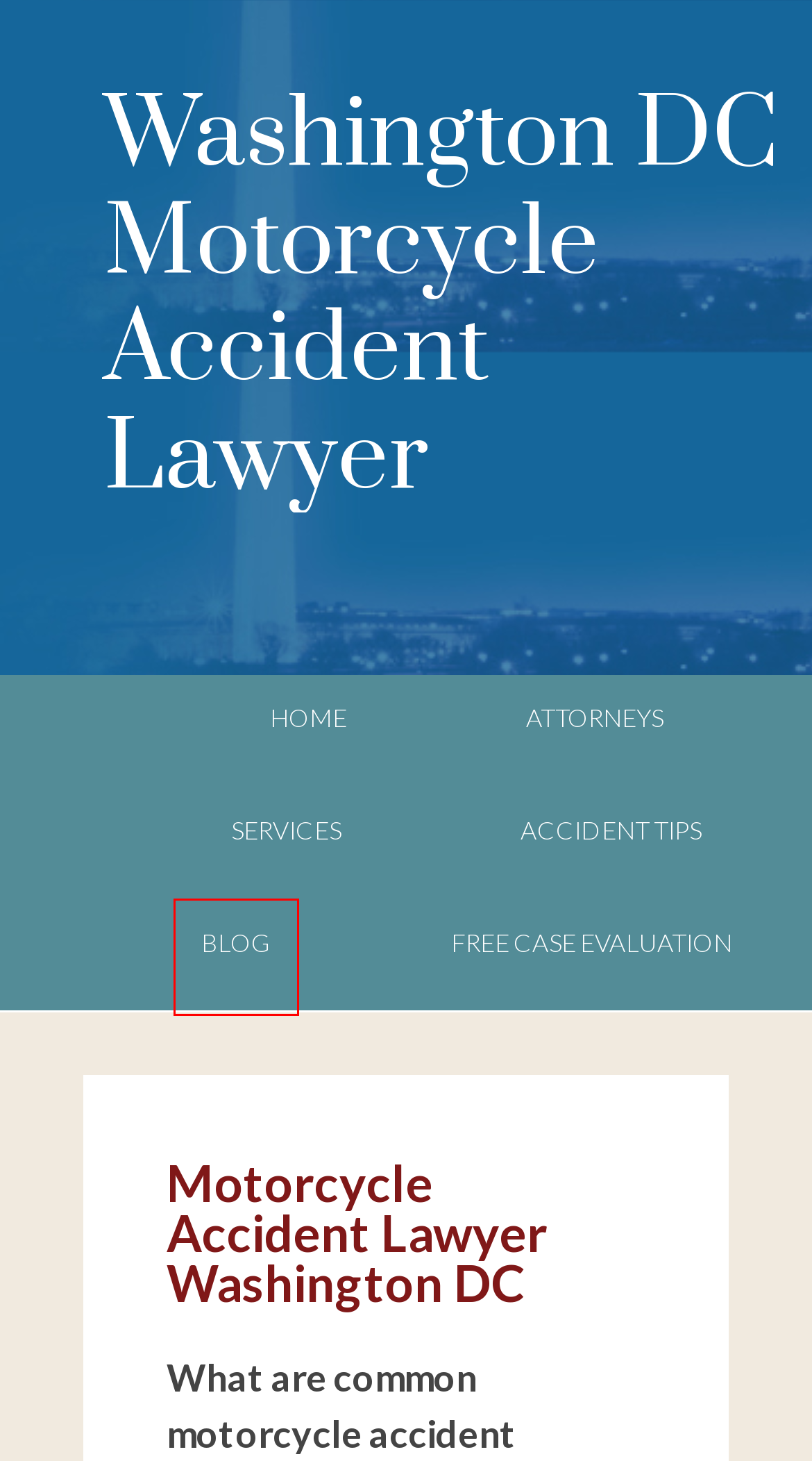Consider the screenshot of a webpage with a red bounding box around an element. Select the webpage description that best corresponds to the new page after clicking the element inside the red bounding box. Here are the candidates:
A. Truck Accident Lawyer Baltimore MD | Cohen & Cohen
B. Washington DC Motorcycle Accident Lawyer Tips: Cohen
C. Washington DC Motorcycle Accident Lawyer Tip: Photos
D. FREE CAR ACCIDENT CASE EVALUATION
E. Cohen & Cohen Motorcycle Accident Lawyer Adam Leighton
F. BLOG
G. Motorcycle Accident Lawyer Washington DC: Cohen & Cohen
H. DC Motorcycle Accident Attorney | Cohen & Cohen

F